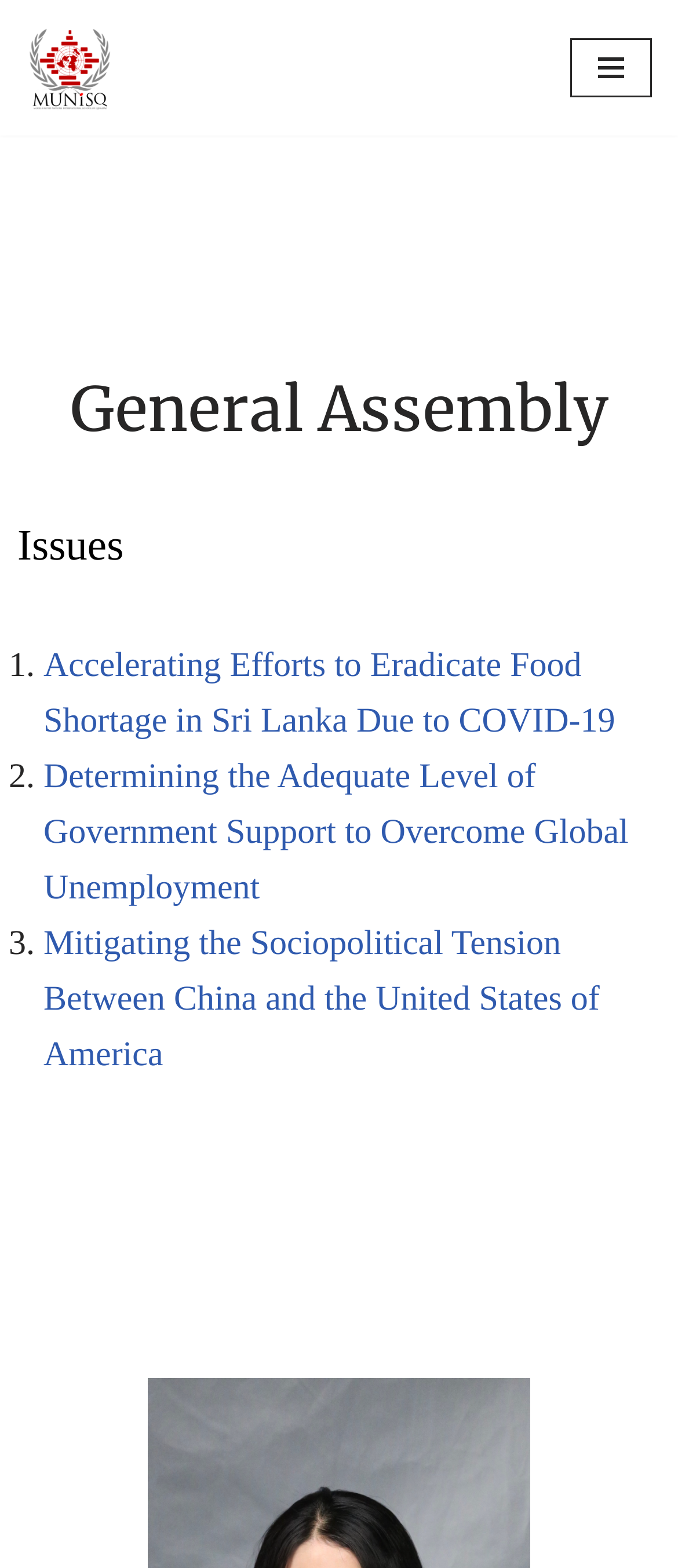What is the title of the webpage?
Using the image, respond with a single word or phrase.

General Assembly 2022 – MUNiSQ